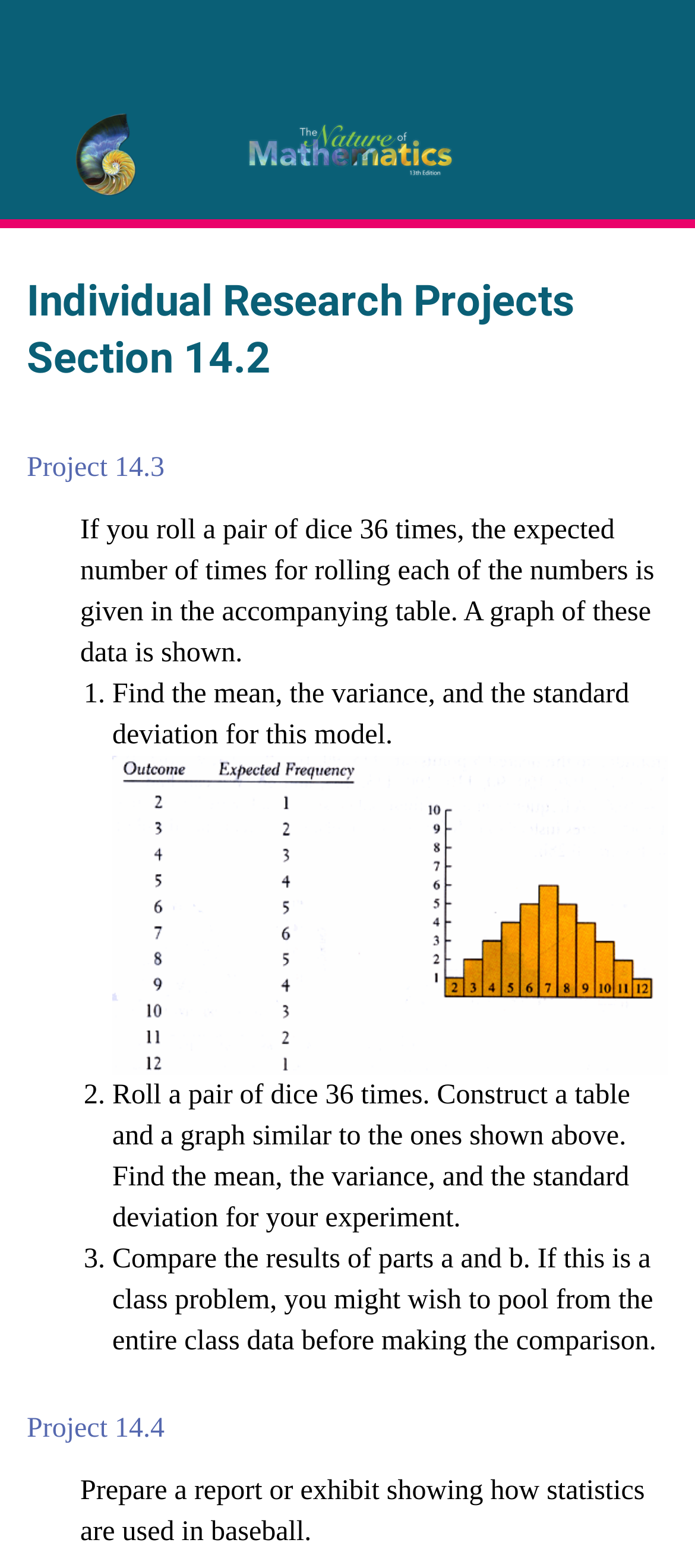Explain in detail what you observe on this webpage.

The webpage is a section of a mathematics textbook, specifically Individual Research Projects Section 14.2. At the top, there is a banner with a link to "The Nature of Mathematics – 13th Edition" accompanied by an image. Below the banner, there are three headings: "Individual Research Projects Section 14.2", "Project 14.3", and "Project 14.4".

Under the "Project 14.3" heading, there is a paragraph of text that explains the expected number of times for rolling each number when rolling a pair of dice 36 times, and mentions a graph of these data. Below this text, there are three list items, each with a number marker (1., 2., and 3.) and a corresponding task or question. The first task asks to find the mean, variance, and standard deviation for a model, and is accompanied by an image labeled "141". The second task asks to roll a pair of dice 36 times, construct a table and graph, and find the mean, variance, and standard deviation for the experiment. The third task asks to compare the results of the first two tasks.

Under the "Project 14.4" heading, there is a single paragraph of text that asks to prepare a report or exhibit showing how statistics are used in baseball.